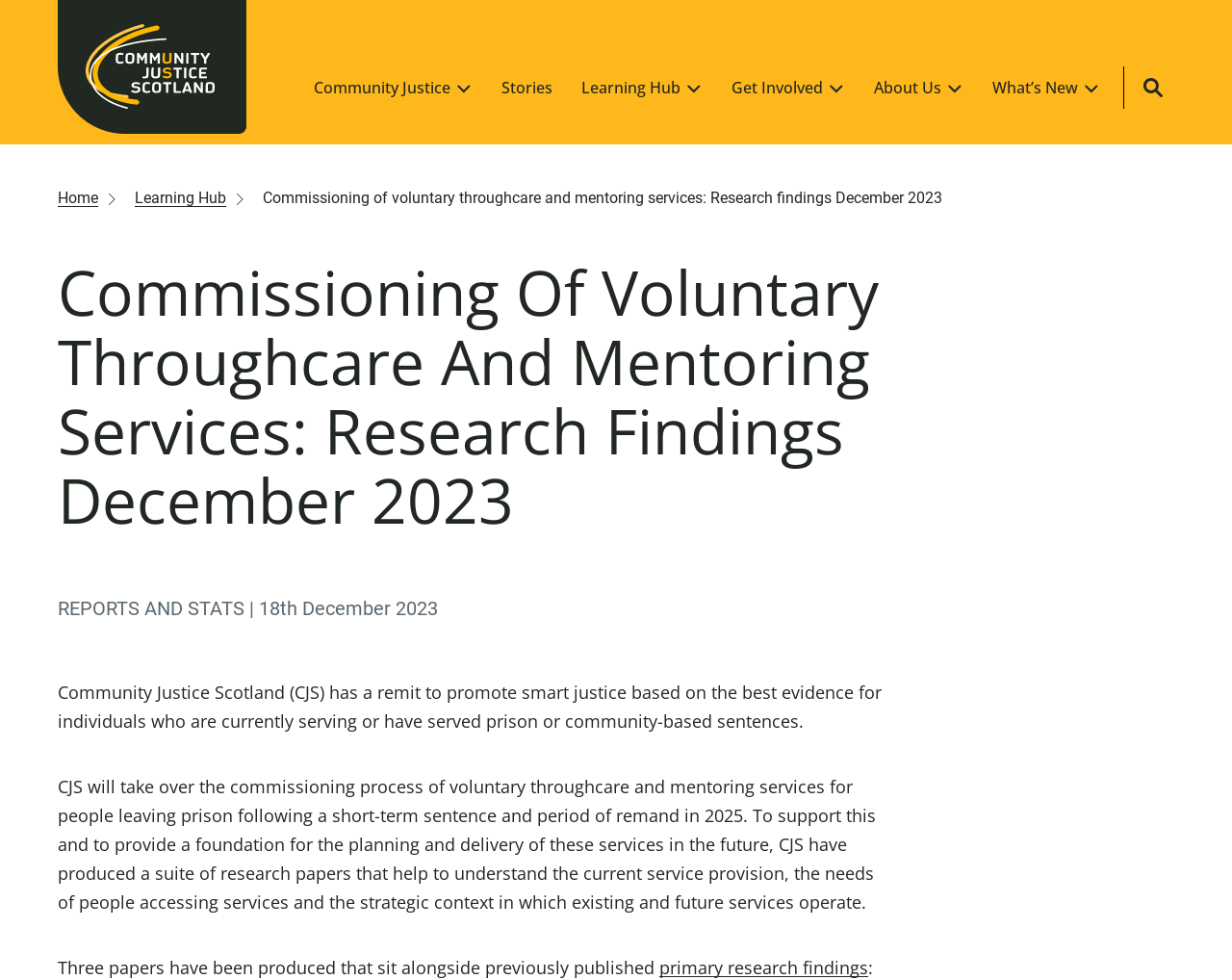What is the purpose of the research papers?
Look at the image and respond to the question as thoroughly as possible.

I found the answer by reading the text, which states 'To support this and to provide a foundation for the planning and delivery of these services in the future, CJS have produced a suite of research papers...'. This sentence explains the purpose of the research papers.